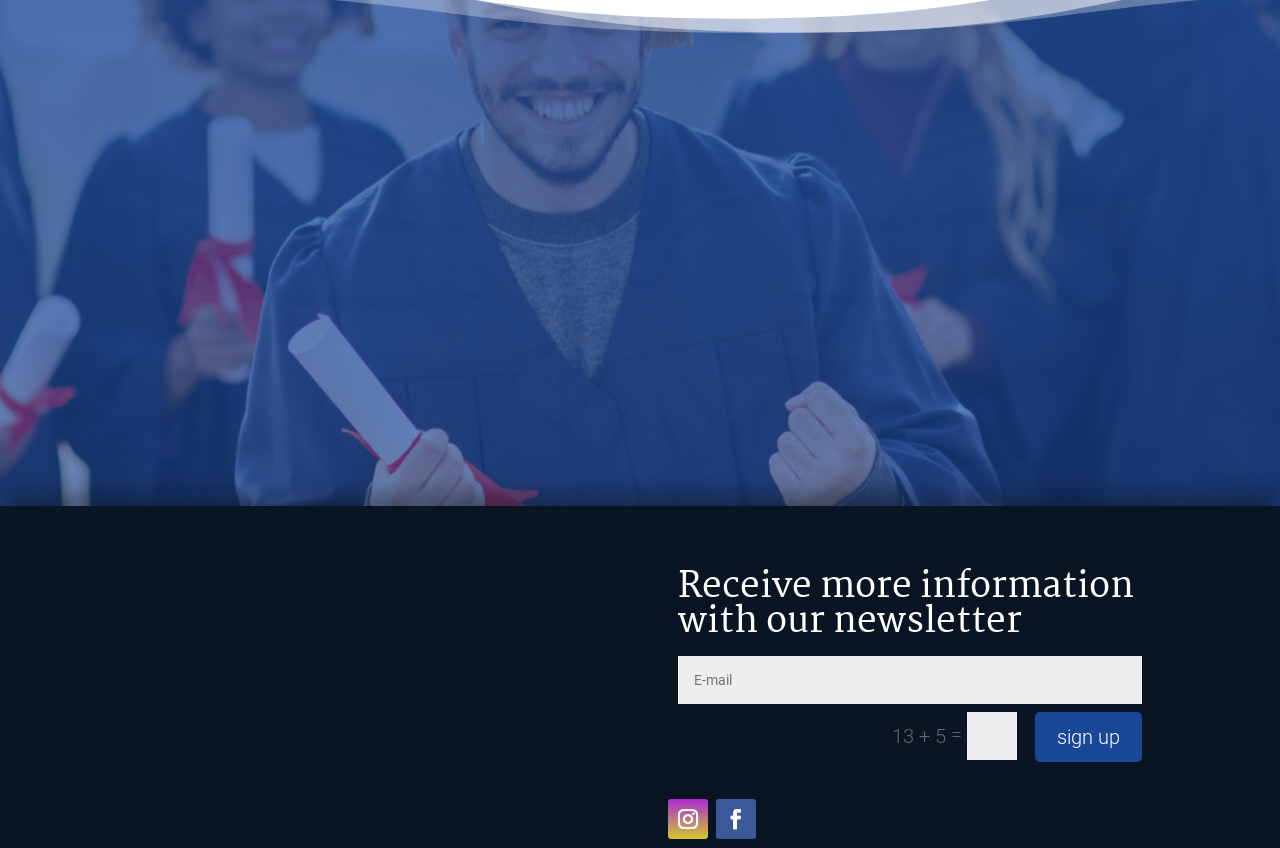Predict the bounding box for the UI component with the following description: "Follow".

[0.522, 0.943, 0.553, 0.99]